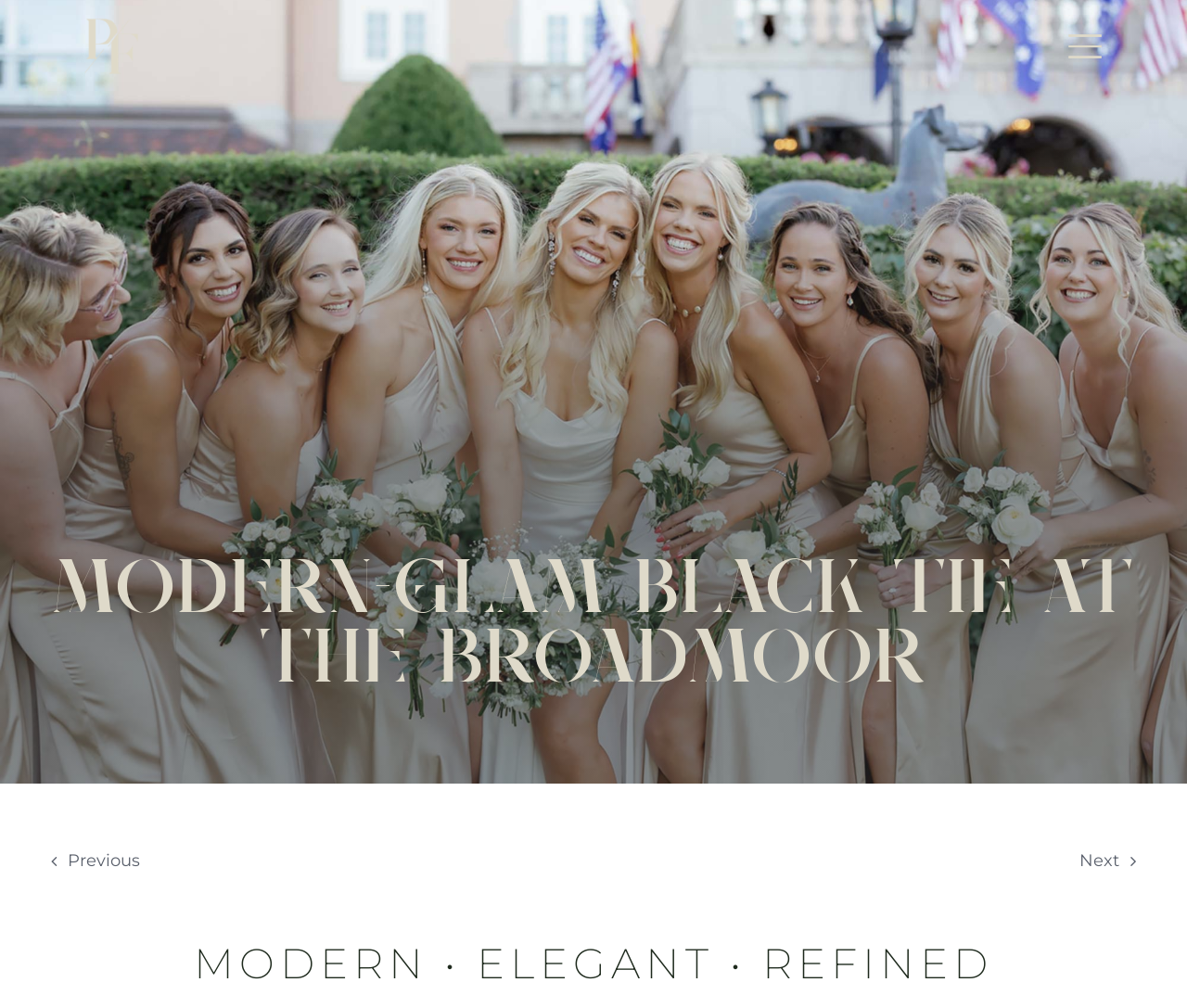What is the color of the icon on the top left?
Provide a short answer using one word or a brief phrase based on the image.

Cream